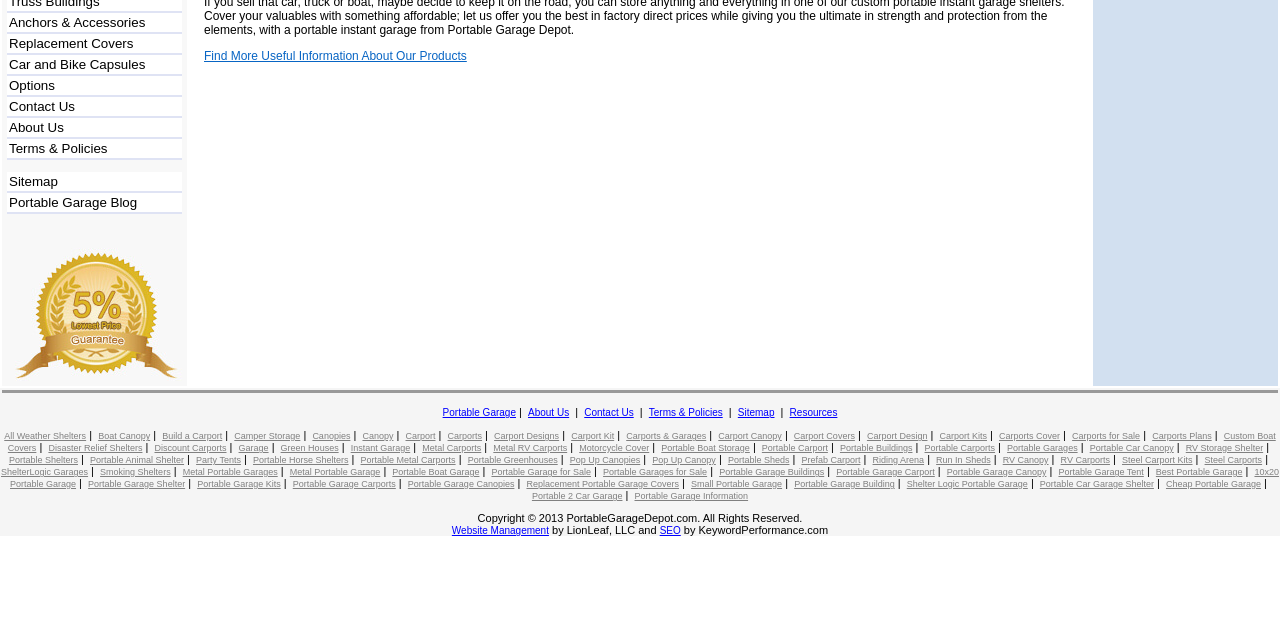Using the provided description Portable Garage Building, find the bounding box coordinates for the UI element. Provide the coordinates in (top-left x, top-left y, bottom-right x, bottom-right y) format, ensuring all values are between 0 and 1.

[0.62, 0.748, 0.699, 0.764]